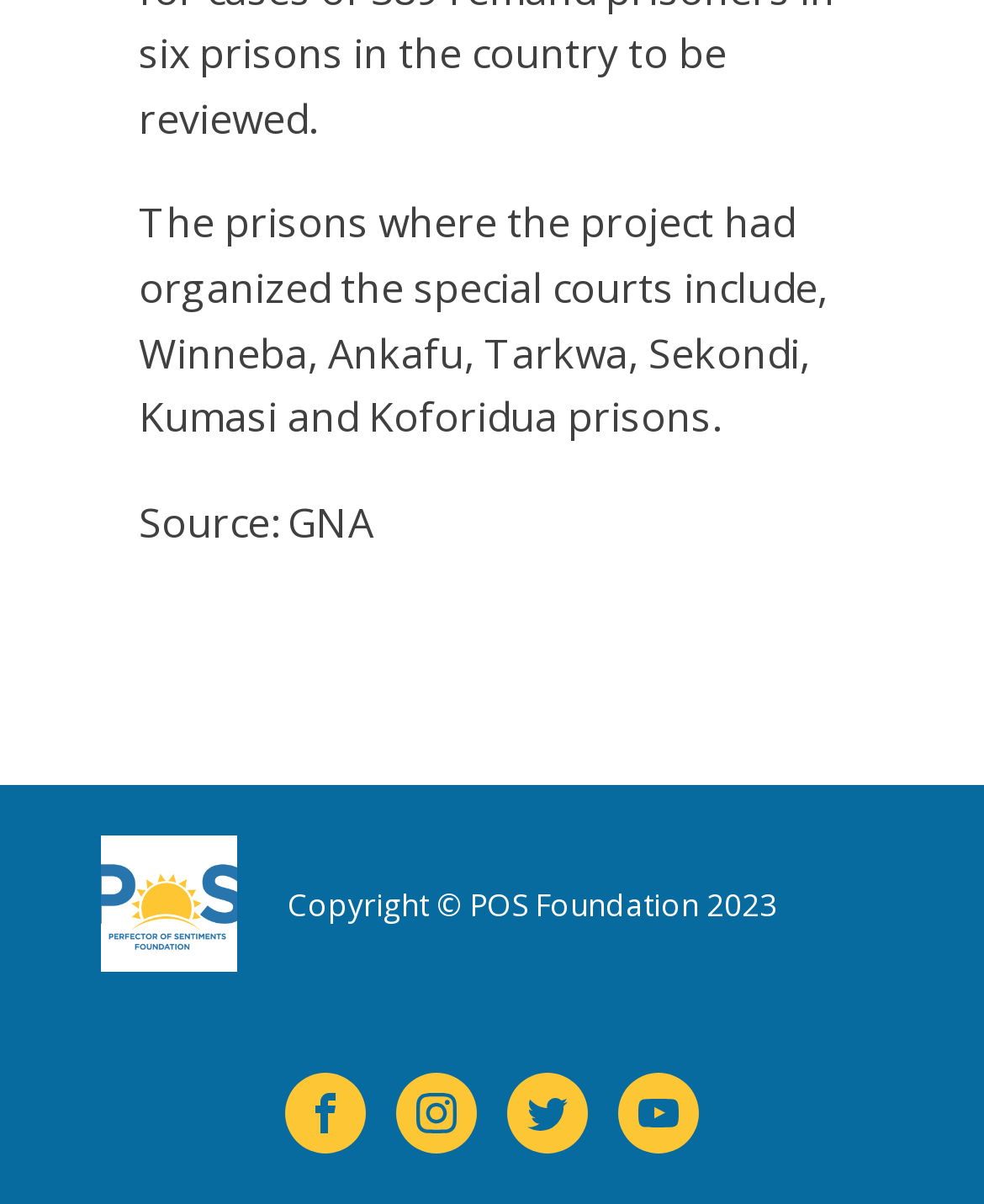Provide a one-word or one-phrase answer to the question:
What is the organization behind the webpage?

POS Foundation